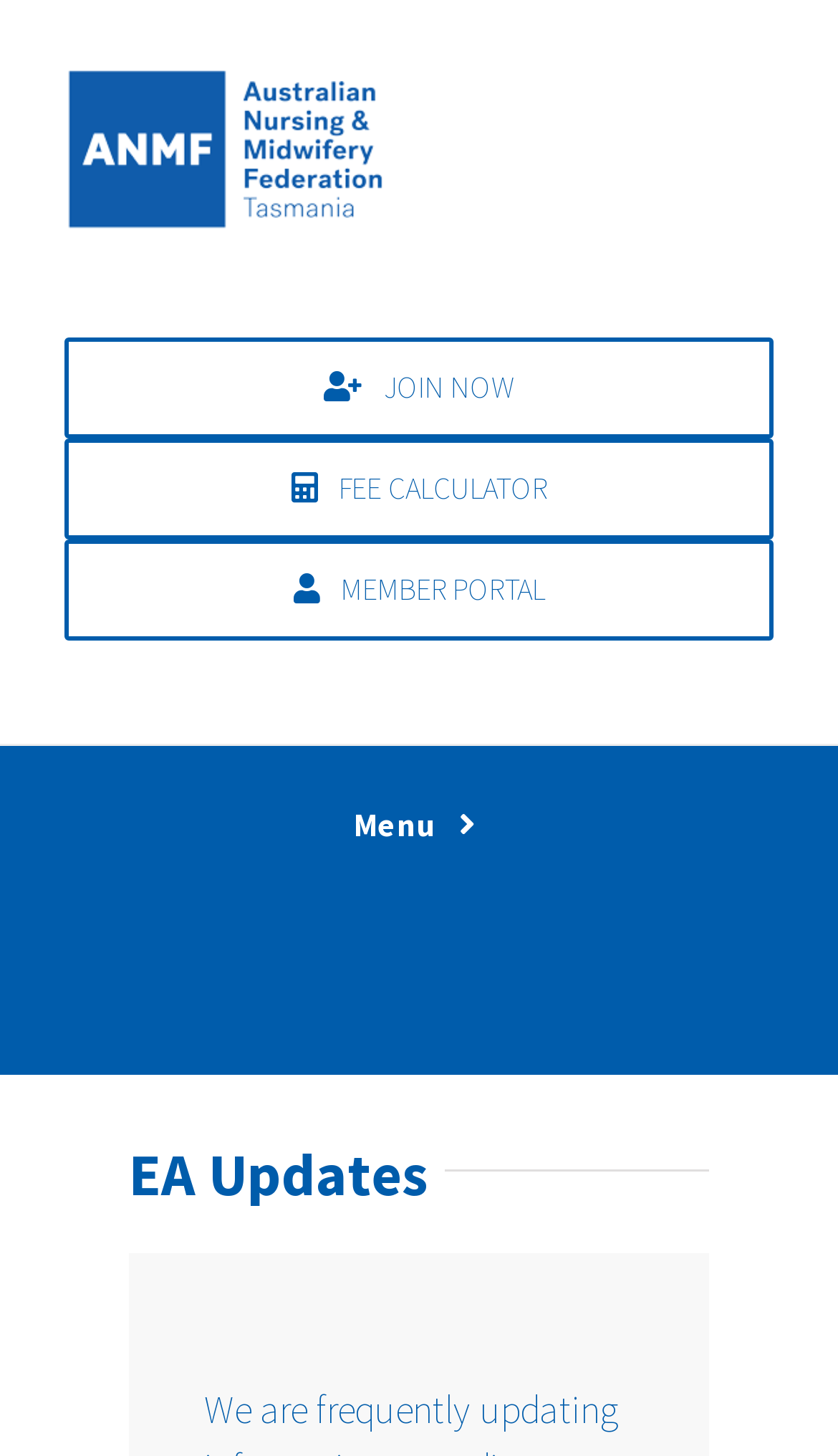What is the purpose of the 'MEMBER PORTAL' link?
Provide a concise answer using a single word or phrase based on the image.

To access member-only content